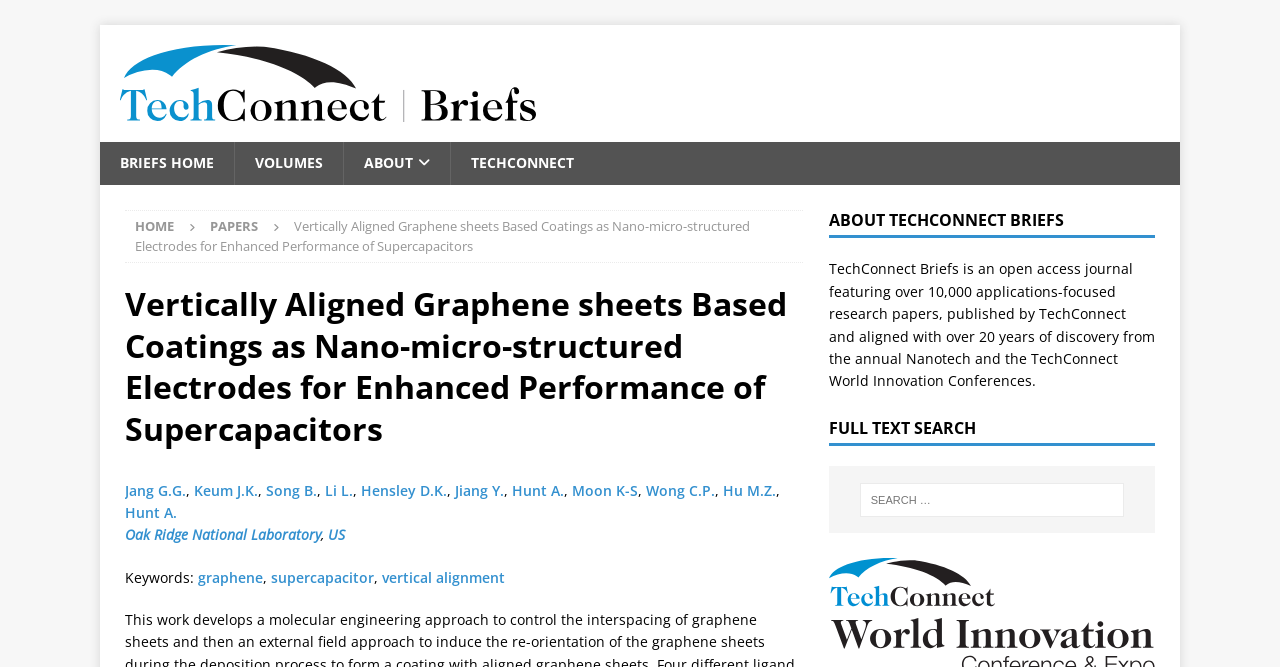Who are the authors of the paper?
Answer briefly with a single word or phrase based on the image.

Jang G.G., Keum J.K., etc.